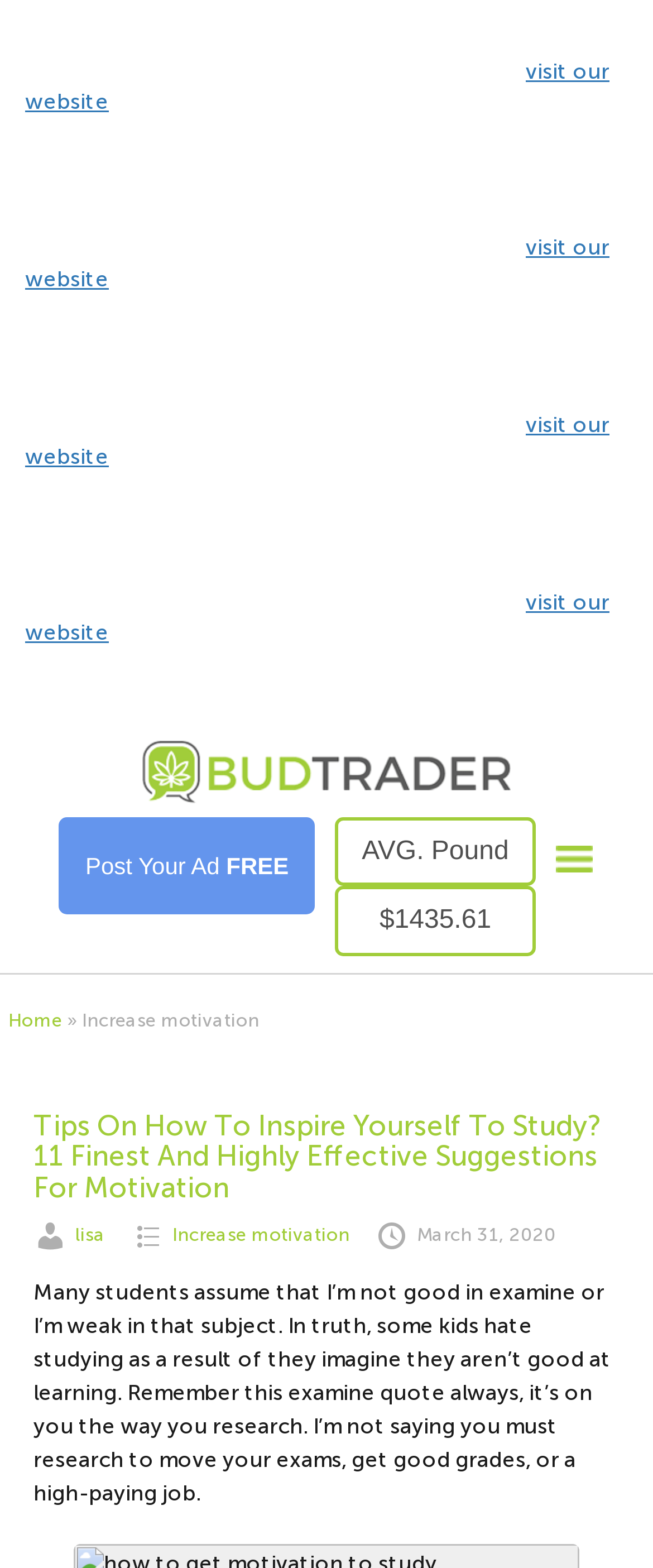Identify the bounding box coordinates of the HTML element based on this description: "Register to Vote".

None